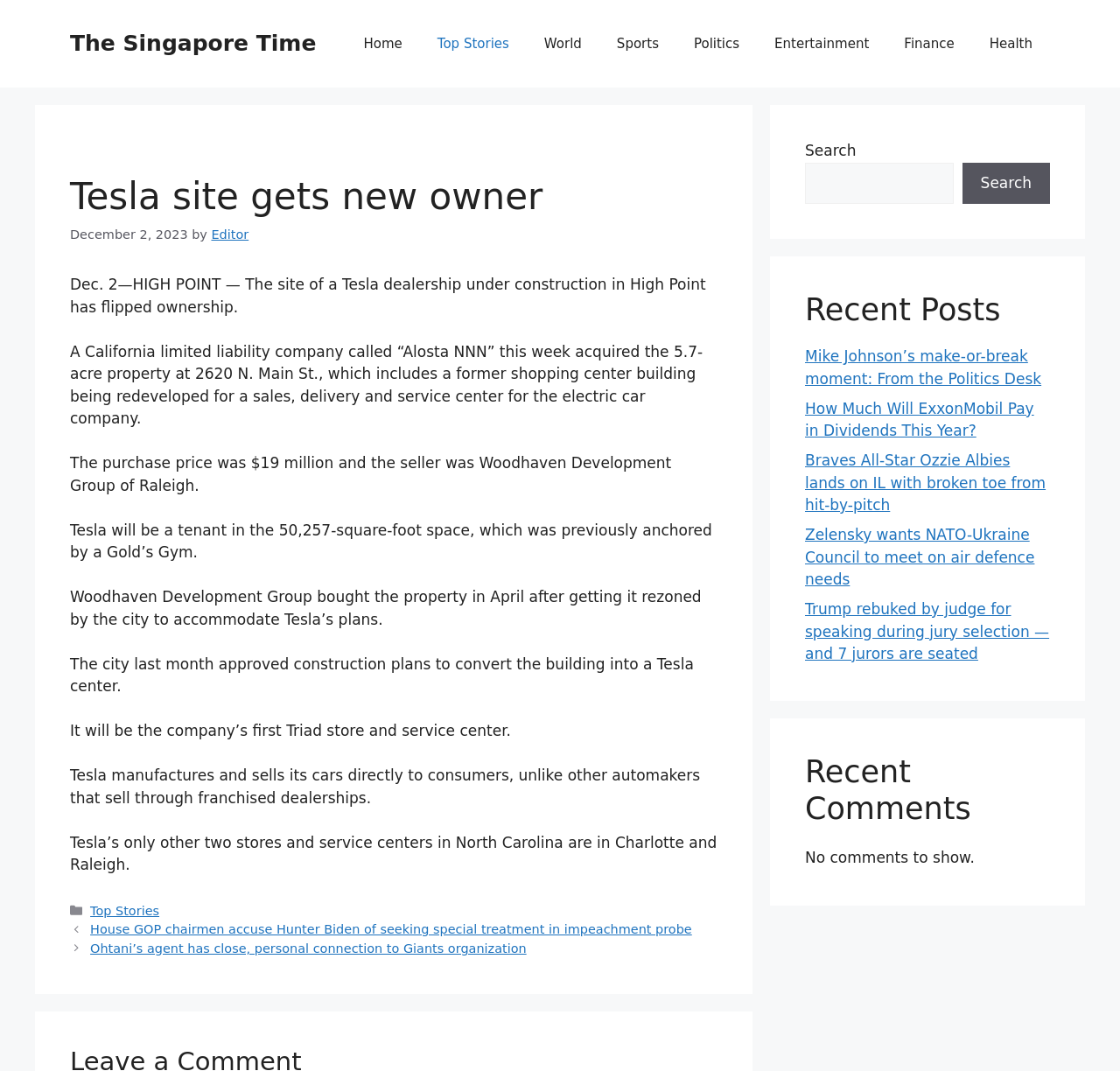Analyze and describe the webpage in a detailed narrative.

This webpage is about The Singapore Time, a news website. At the top, there is a banner with the site's name and a navigation menu with links to various sections such as Home, Top Stories, World, Sports, Politics, Entertainment, Finance, and Health.

Below the navigation menu, there is a main article with a heading "Tesla site gets new owner" and a time stamp "December 2, 2023". The article discusses the sale of a Tesla dealership site in High Point to a California limited liability company called "Alosta NNN" for $19 million. The article provides details about the property, including its size and previous occupants.

To the right of the main article, there are three columns of complementary content. The top column contains a search bar with a button. The middle column has a heading "Recent Posts" and lists several news article links with titles such as "Mike Johnson’s make-or-break moment" and "How Much Will ExxonMobil Pay in Dividends This Year?". The bottom column has a heading "Recent Comments" but indicates that there are no comments to show.

At the bottom of the page, there is a footer section with links to categories and posts, including "Top Stories" and "House GOP chairmen accuse Hunter Biden of seeking special treatment in impeachment probe".